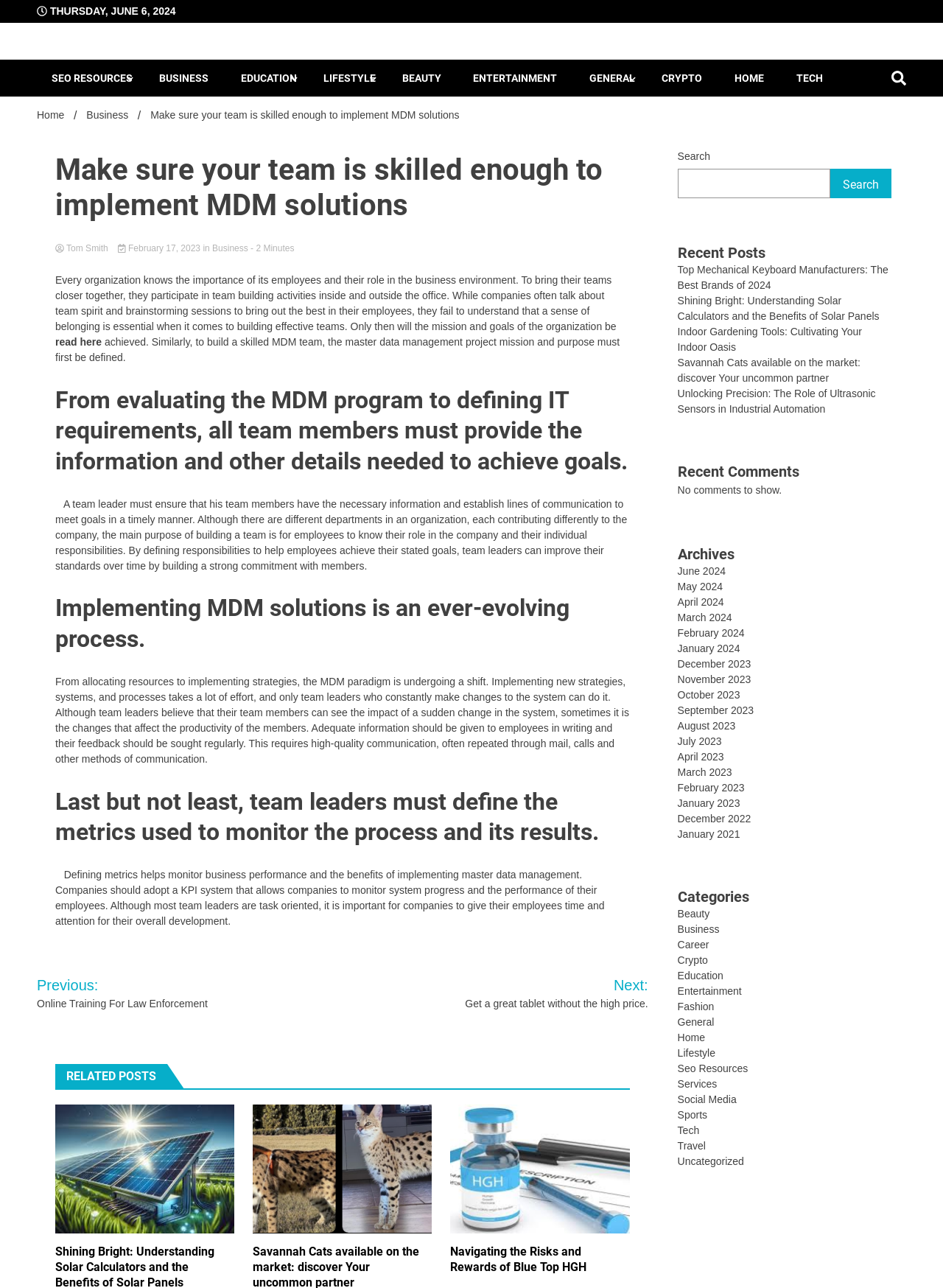Provide a single word or phrase to answer the given question: 
What is the role of a team leader in MDM?

To ensure team members have necessary information